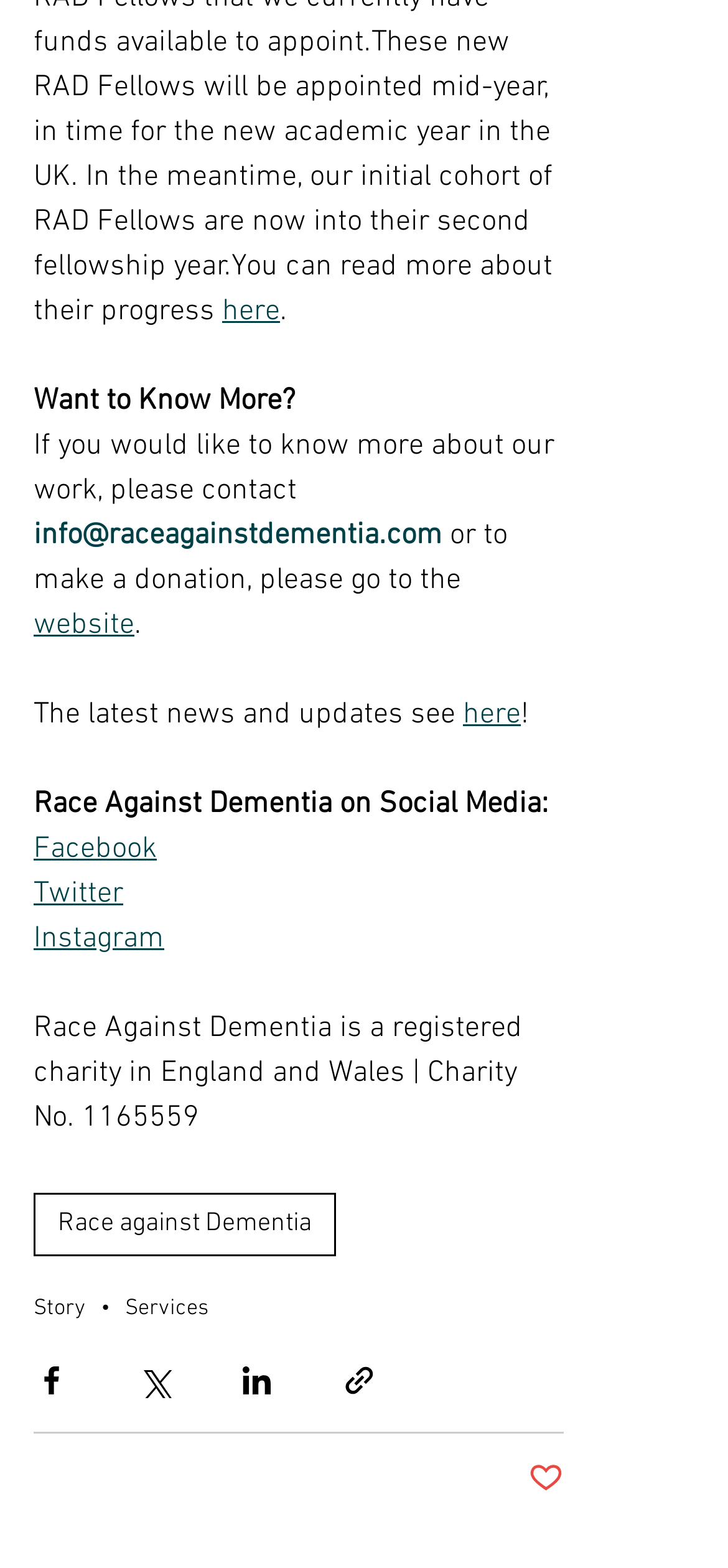Please locate the clickable area by providing the bounding box coordinates to follow this instruction: "Click the mobile menu icon".

None